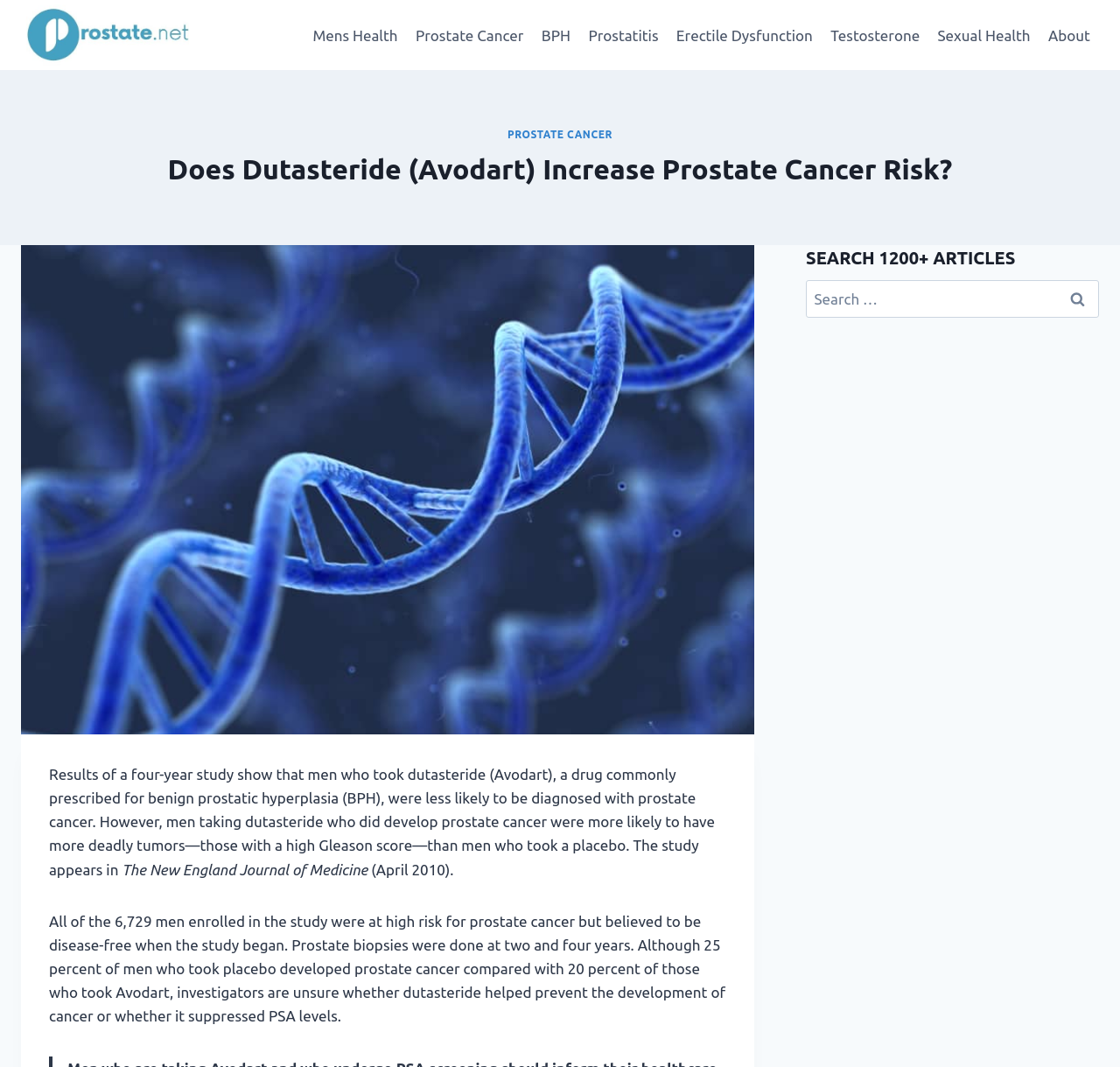What is the topic of the article?
Please provide a comprehensive answer based on the information in the image.

The article's heading is 'Does Dutasteride (Avodart) Increase Prostate Cancer Risk?' and the content discusses the results of a four-year study on the effect of dutasteride on prostate cancer risk.